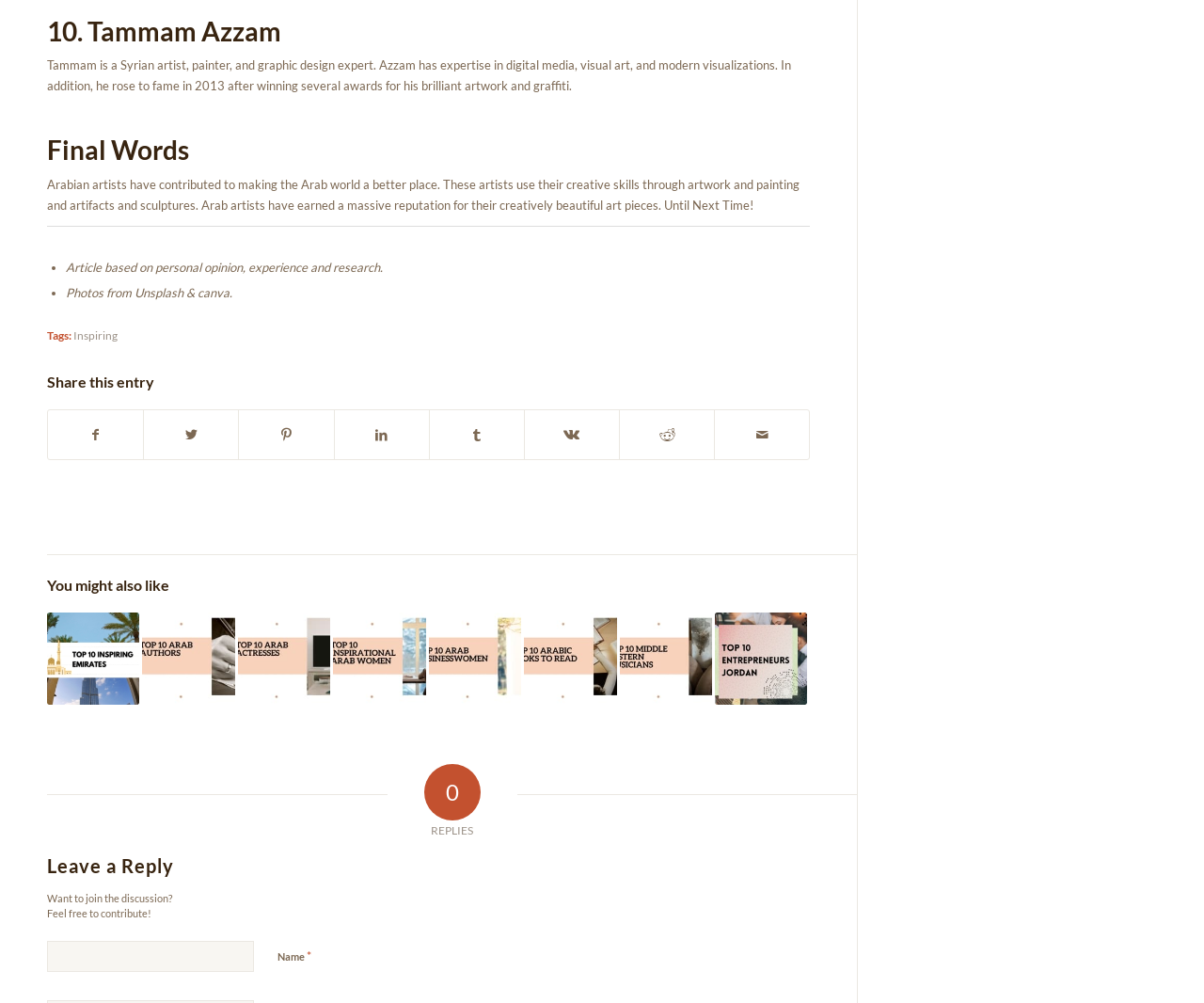What is Tammam Azzam's profession?
Give a one-word or short-phrase answer derived from the screenshot.

Artist, painter, graphic design expert